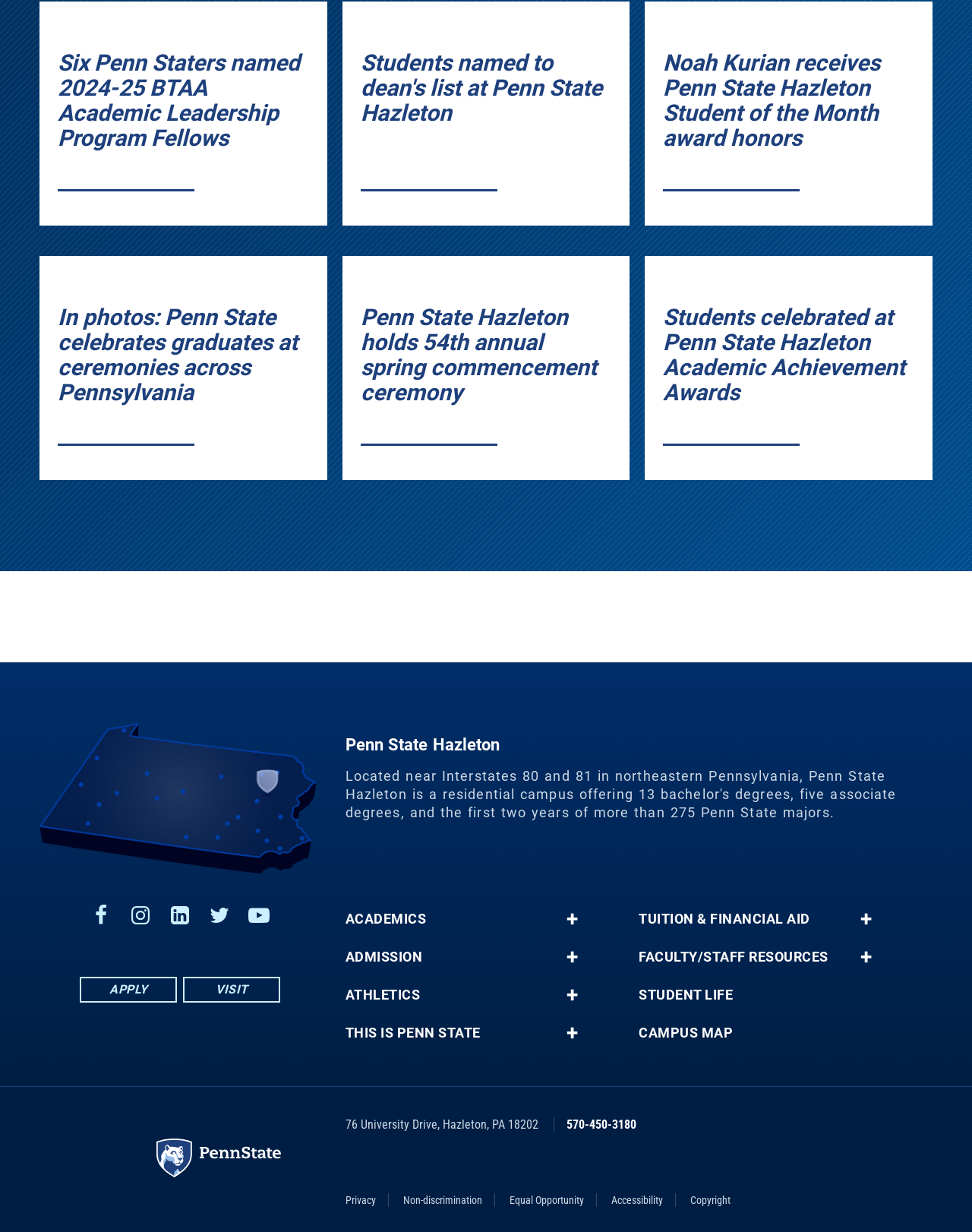Identify the bounding box coordinates for the element that needs to be clicked to fulfill this instruction: "Read about Barber Round of Radical Cup". Provide the coordinates in the format of four float numbers between 0 and 1: [left, top, right, bottom].

None